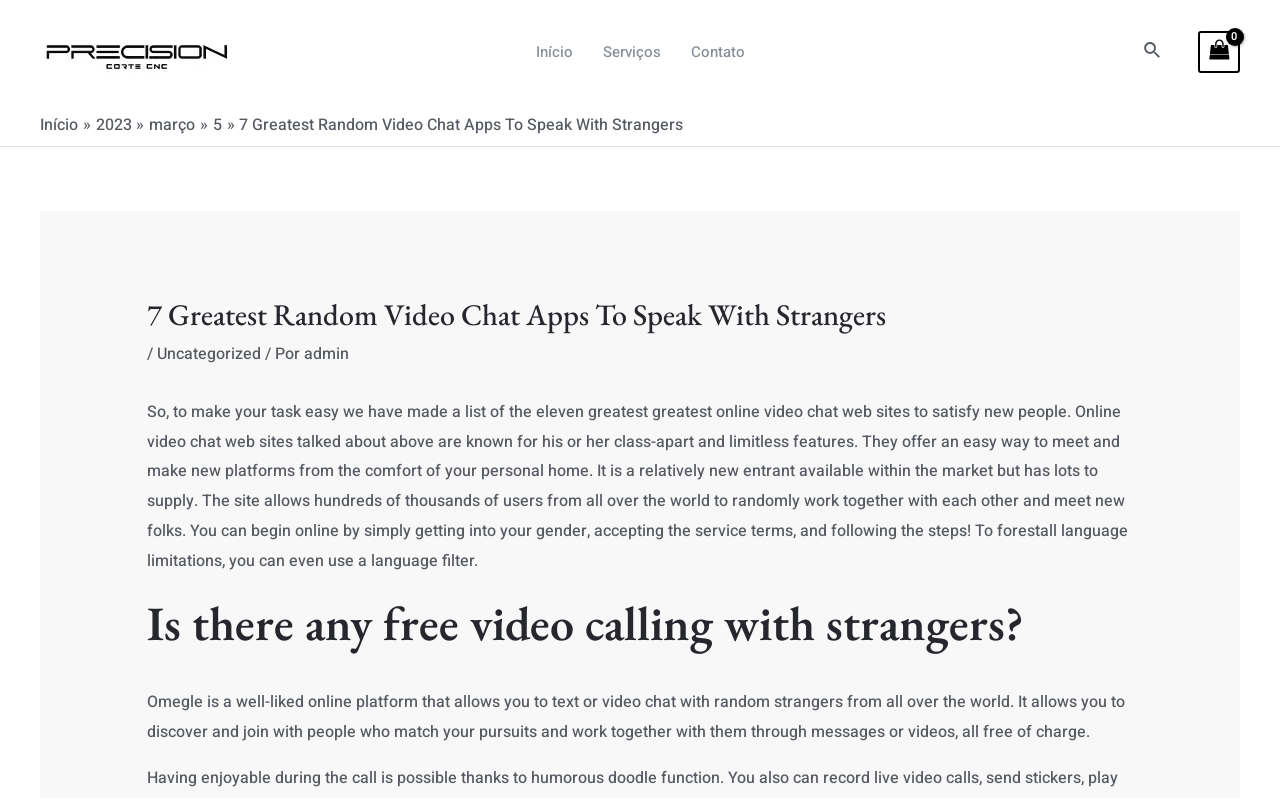Specify the bounding box coordinates for the region that must be clicked to perform the given instruction: "Click on the Contato link".

[0.528, 0.0, 0.593, 0.13]